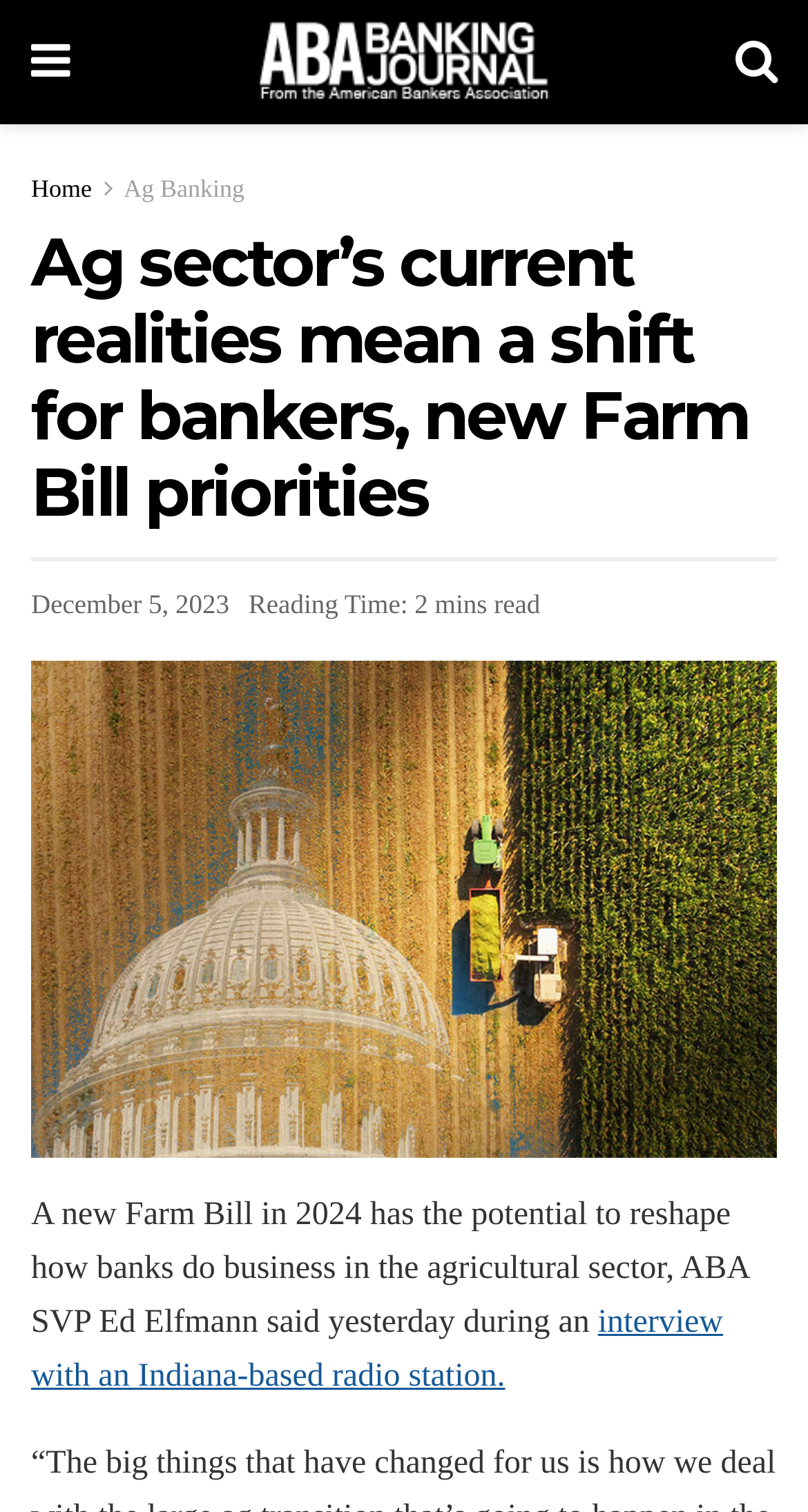What is the category of the article?
Provide a concise answer using a single word or phrase based on the image.

Ag Banking